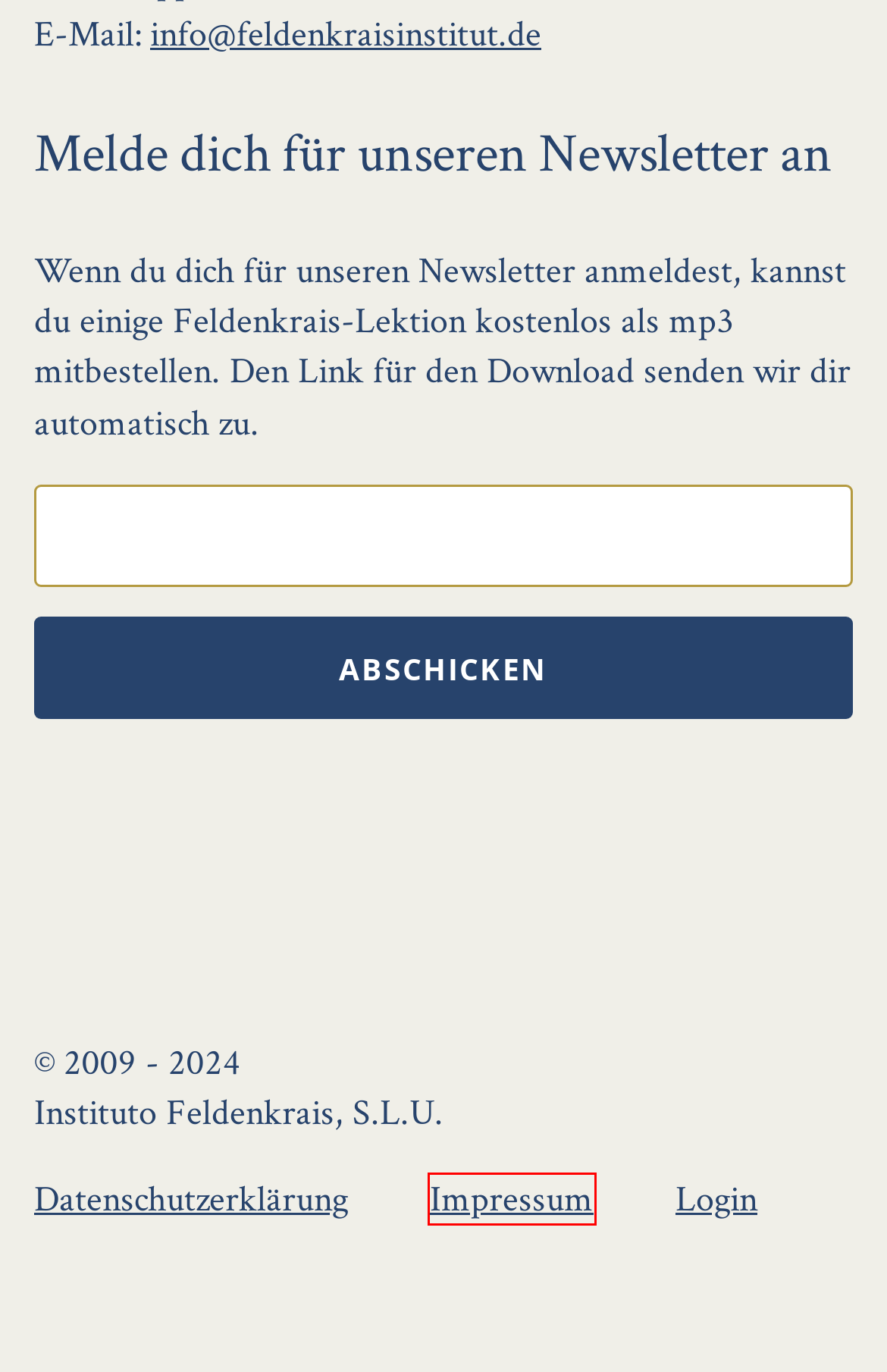You are given a screenshot depicting a webpage with a red bounding box around a UI element. Select the description that best corresponds to the new webpage after clicking the selected element. Here are the choices:
A. Impressum :: Feldenkrais Institut
B. PSAAP.COM
C. Somática aplicada a la Arquitectura y el Paisaje :: Institut Feldenkrais
D. Somatics for Architecture and Landscape 1 :: Instituto Feldenkrais
E. Somatics for Architecture and Landscape :: Feldenkrais Institutet
F. Datenschutzerklärung :: Feldenkrais Institut
G. Somática aplicada a la Arquitectura y el Paisaje 1 :: Instituto Feldenkrais
H. Somatics for Architecture and Landscape :: Instituto Feldenkrais

A